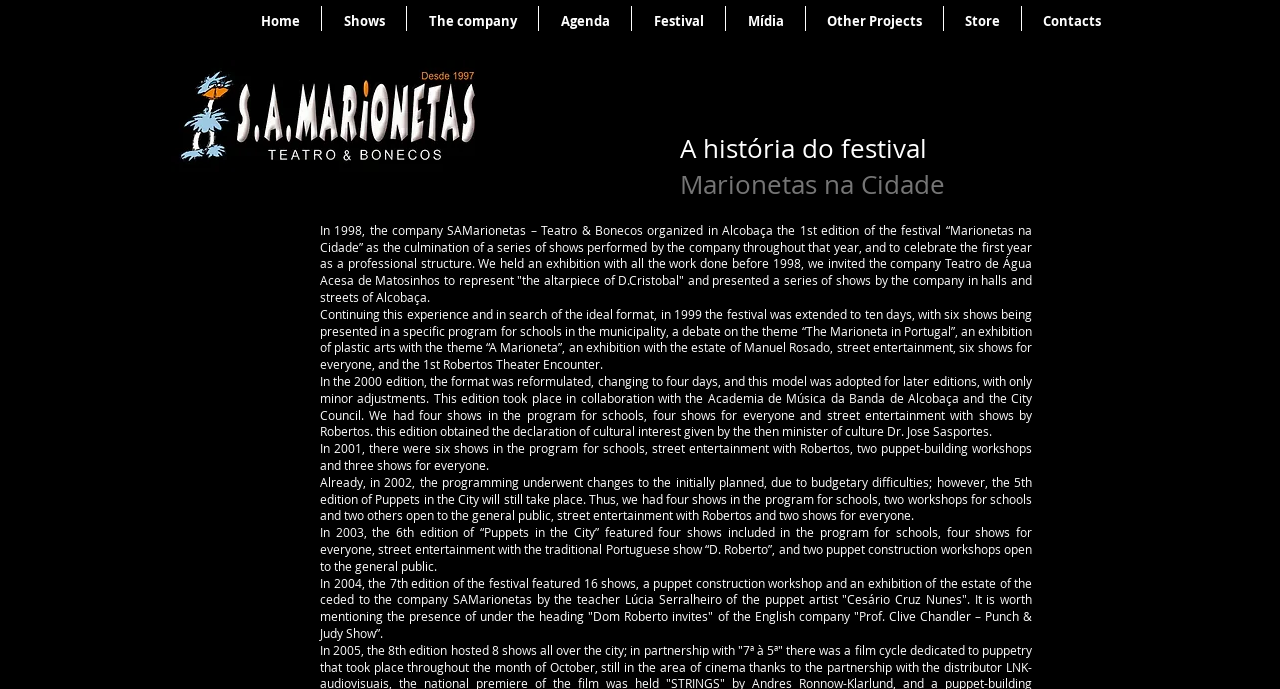Please mark the bounding box coordinates of the area that should be clicked to carry out the instruction: "Click on the Home link".

[0.187, 0.009, 0.251, 0.052]